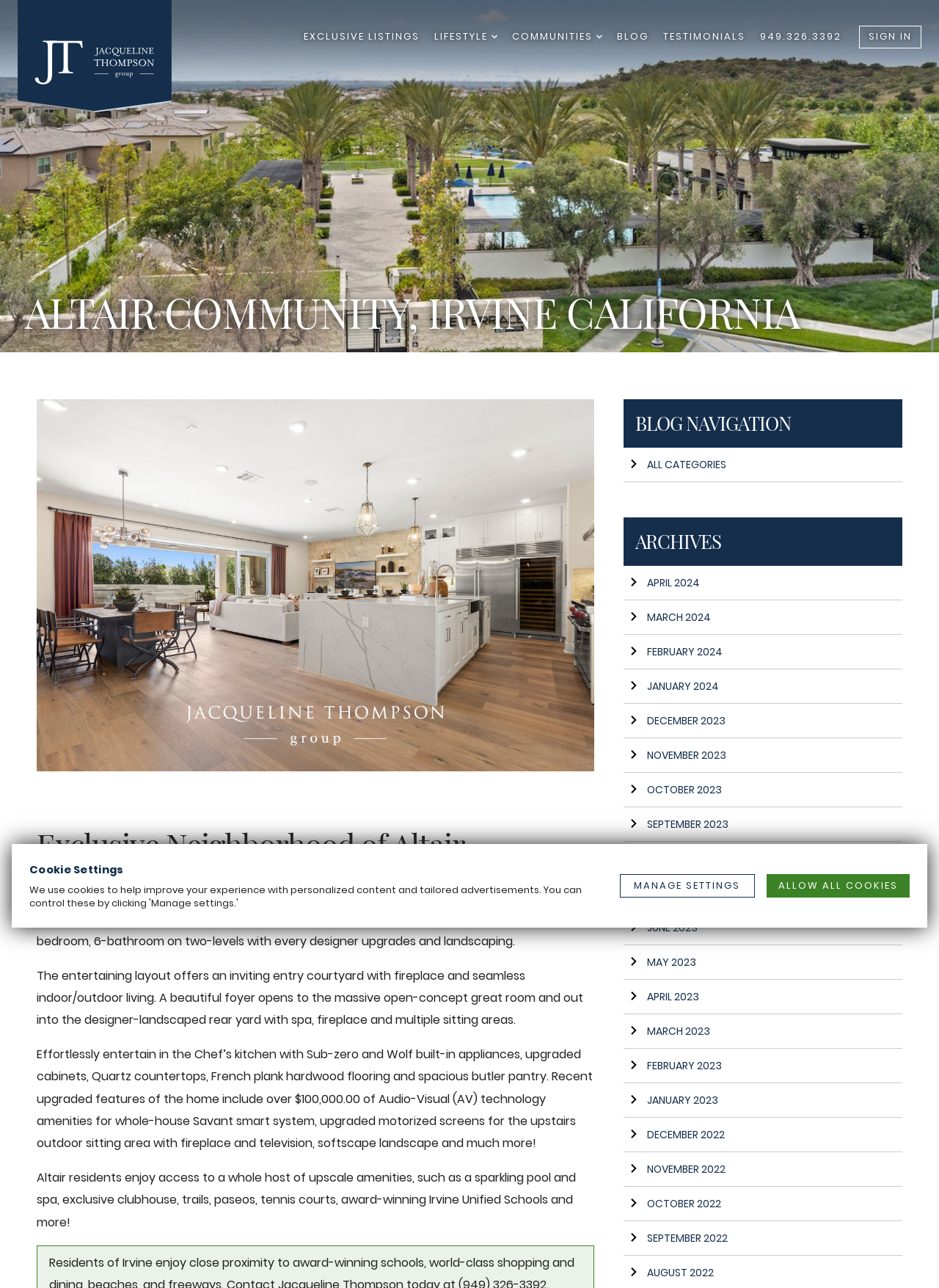Determine the bounding box coordinates of the UI element that matches the following description: "949.326.3392". The coordinates should be four float numbers between 0 and 1 in the format [left, top, right, bottom].

[0.809, 0.019, 0.896, 0.038]